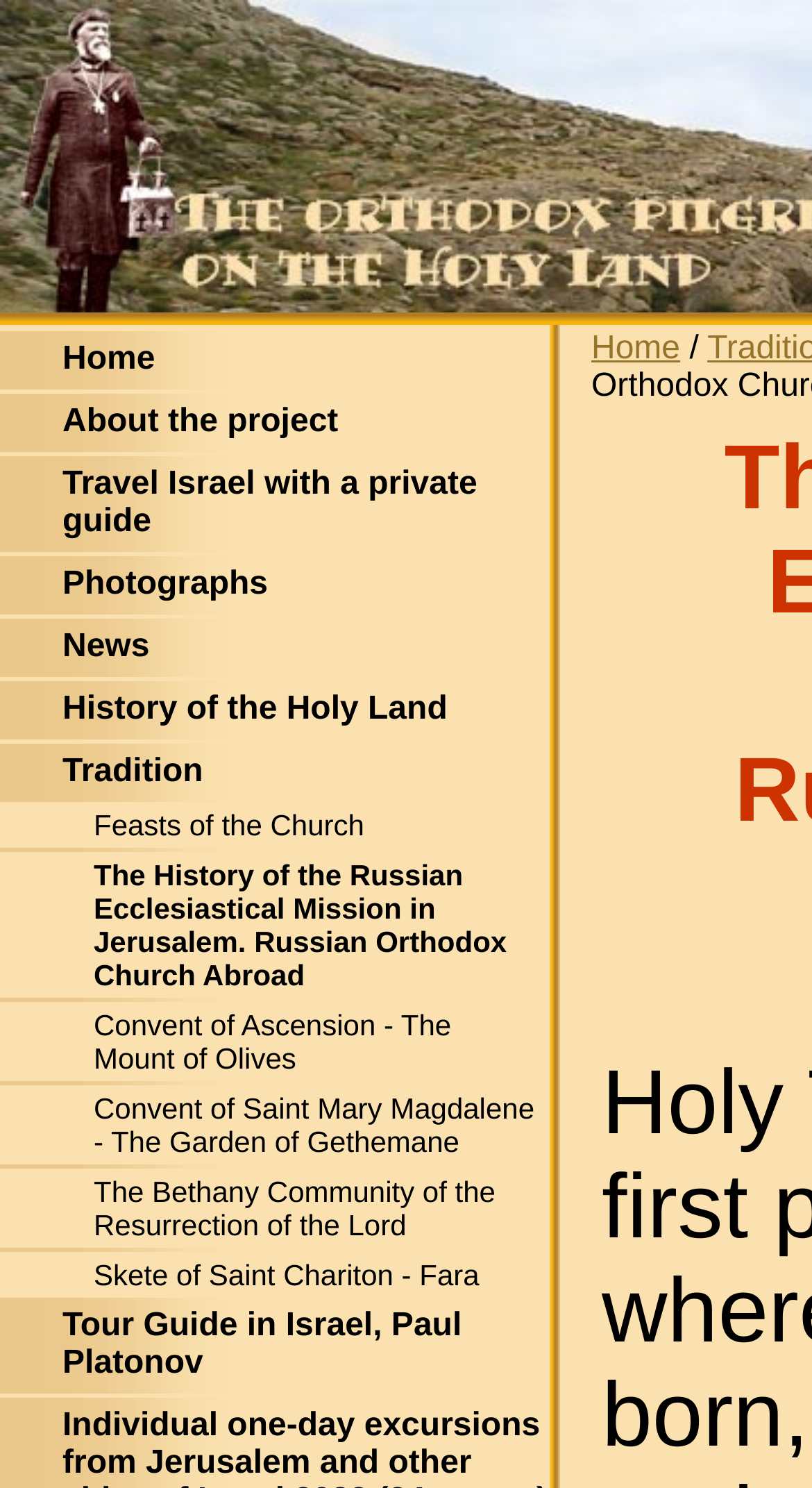Please identify the bounding box coordinates of where to click in order to follow the instruction: "view photographs".

[0.0, 0.374, 0.677, 0.413]